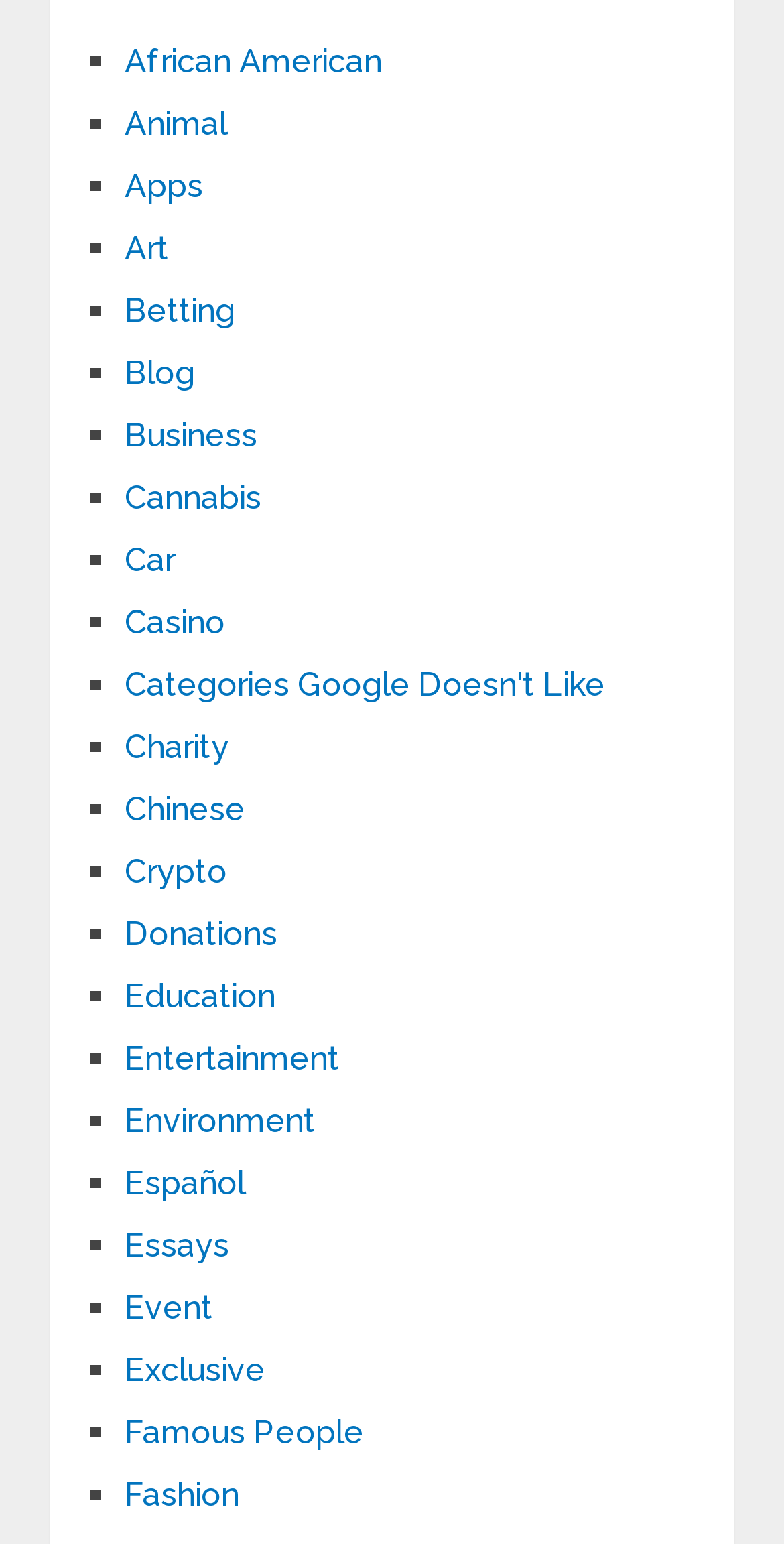Please identify the bounding box coordinates of the area that needs to be clicked to fulfill the following instruction: "view trigon-film's YouTube channel."

None